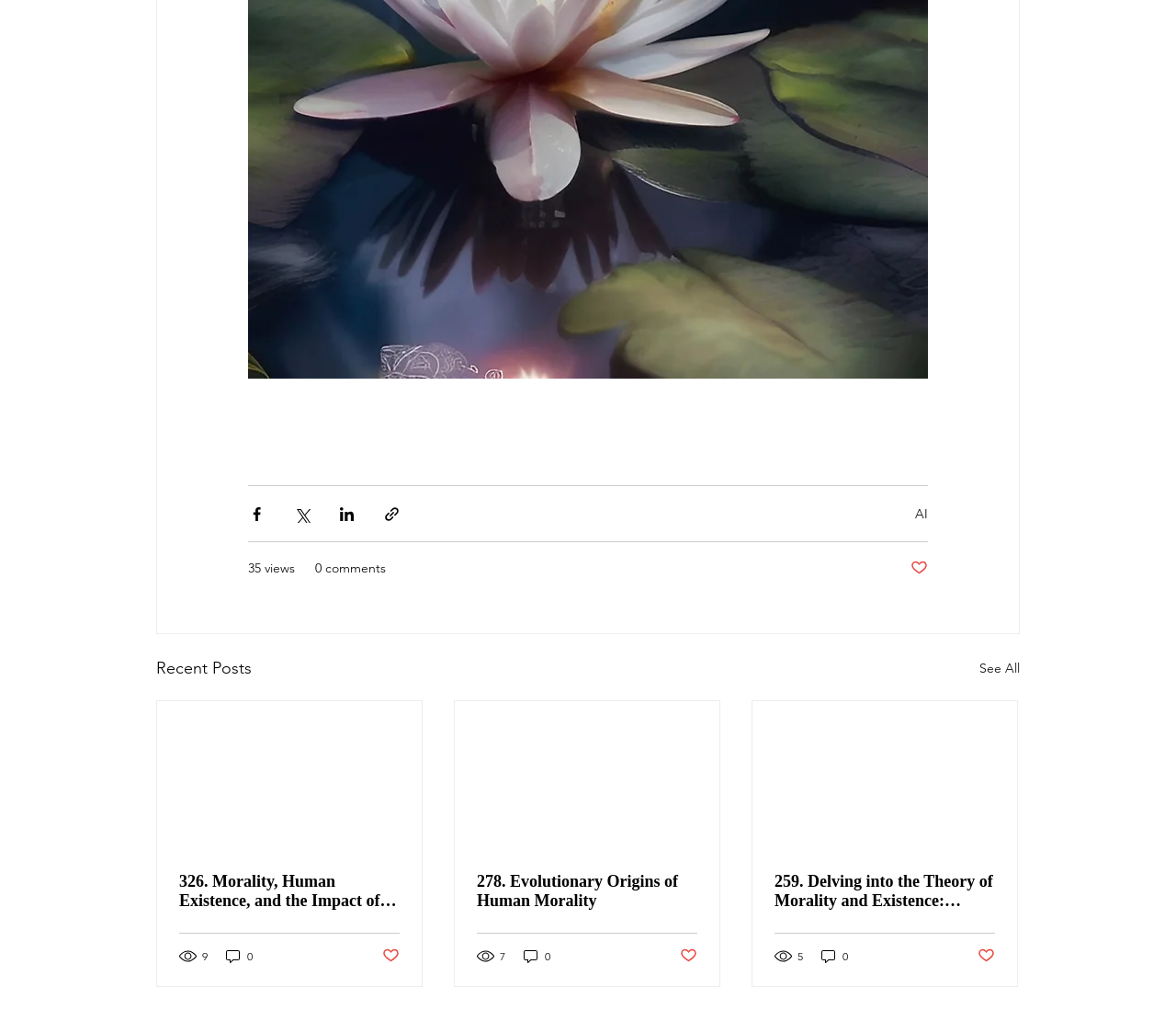Determine the bounding box coordinates for the area that should be clicked to carry out the following instruction: "Read the article about Morality, Human Existence, and the Impact of AI".

[0.152, 0.845, 0.34, 0.882]